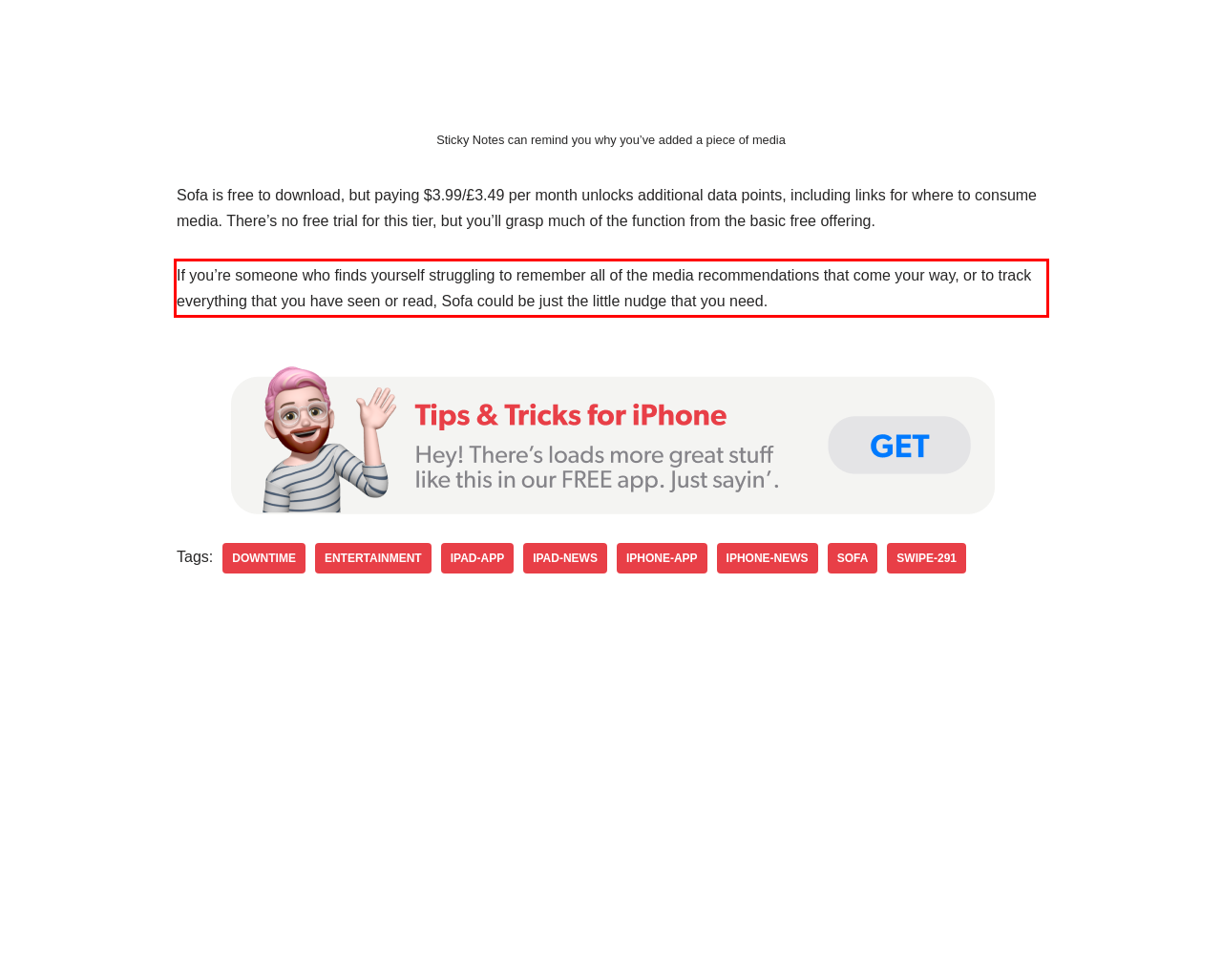Identify the text inside the red bounding box in the provided webpage screenshot and transcribe it.

If you’re someone who finds yourself struggling to remember all of the media recommendations that come your way, or to track everything that you have seen or read, Sofa could be just the little nudge that you need.